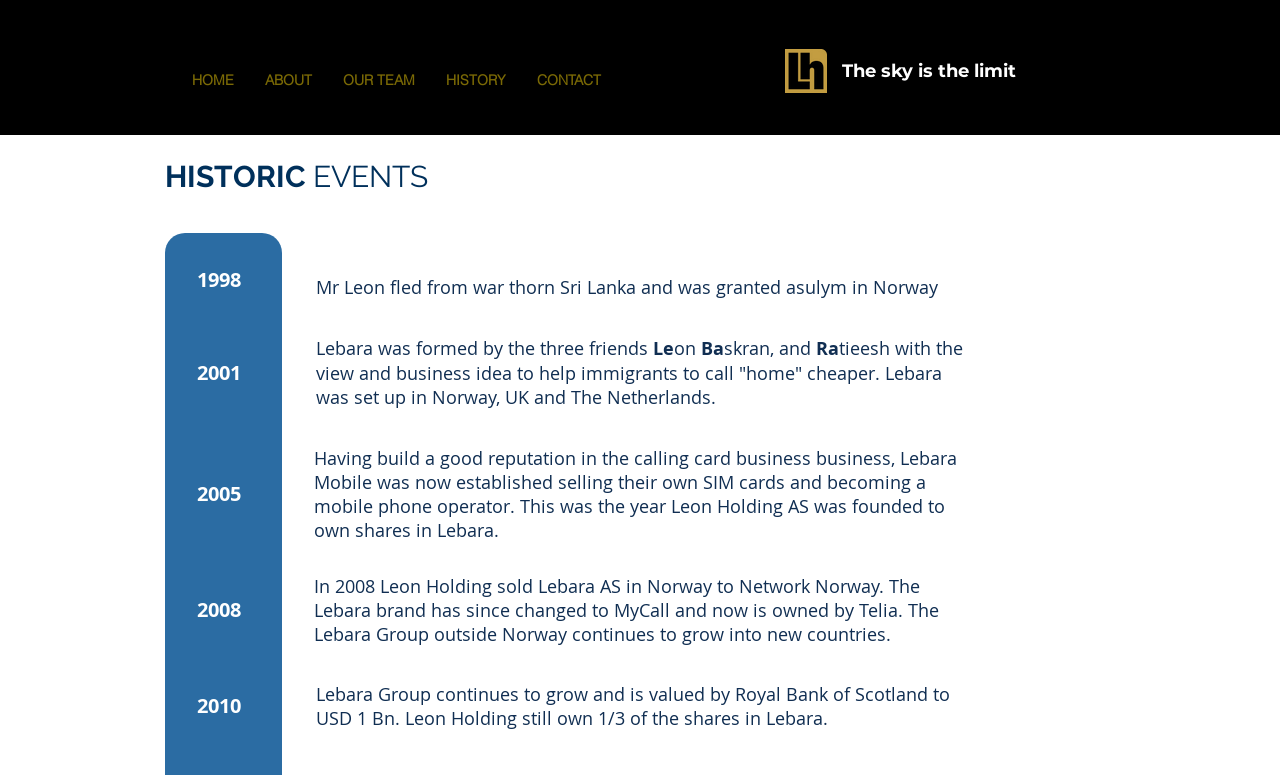What is the company's slogan?
Examine the image and give a concise answer in one word or a short phrase.

The sky is the limit